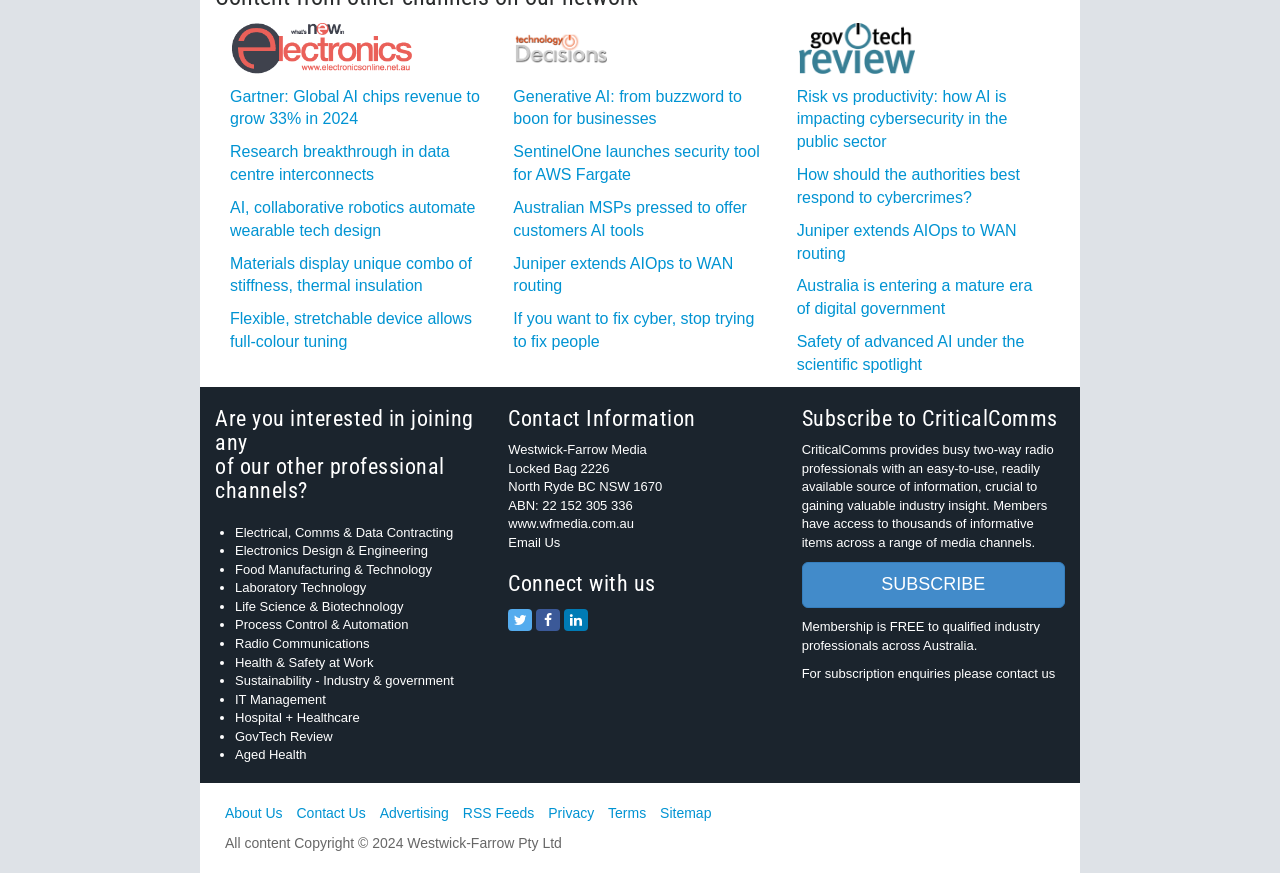Please identify the bounding box coordinates of the element on the webpage that should be clicked to follow this instruction: "Contact Us". The bounding box coordinates should be given as four float numbers between 0 and 1, formatted as [left, top, right, bottom].

[0.232, 0.923, 0.286, 0.941]